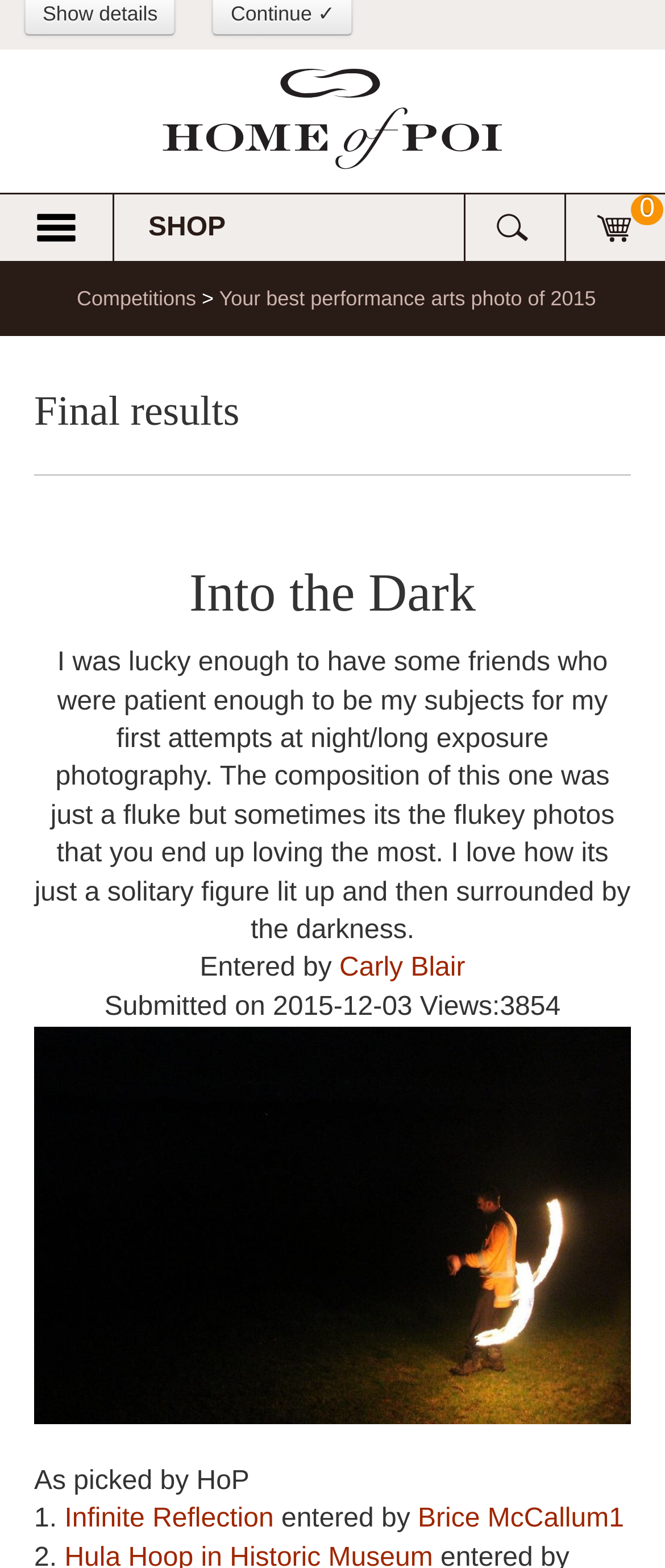Identify the bounding box for the UI element that is described as follows: "Cart".

[0.851, 0.124, 1.0, 0.166]